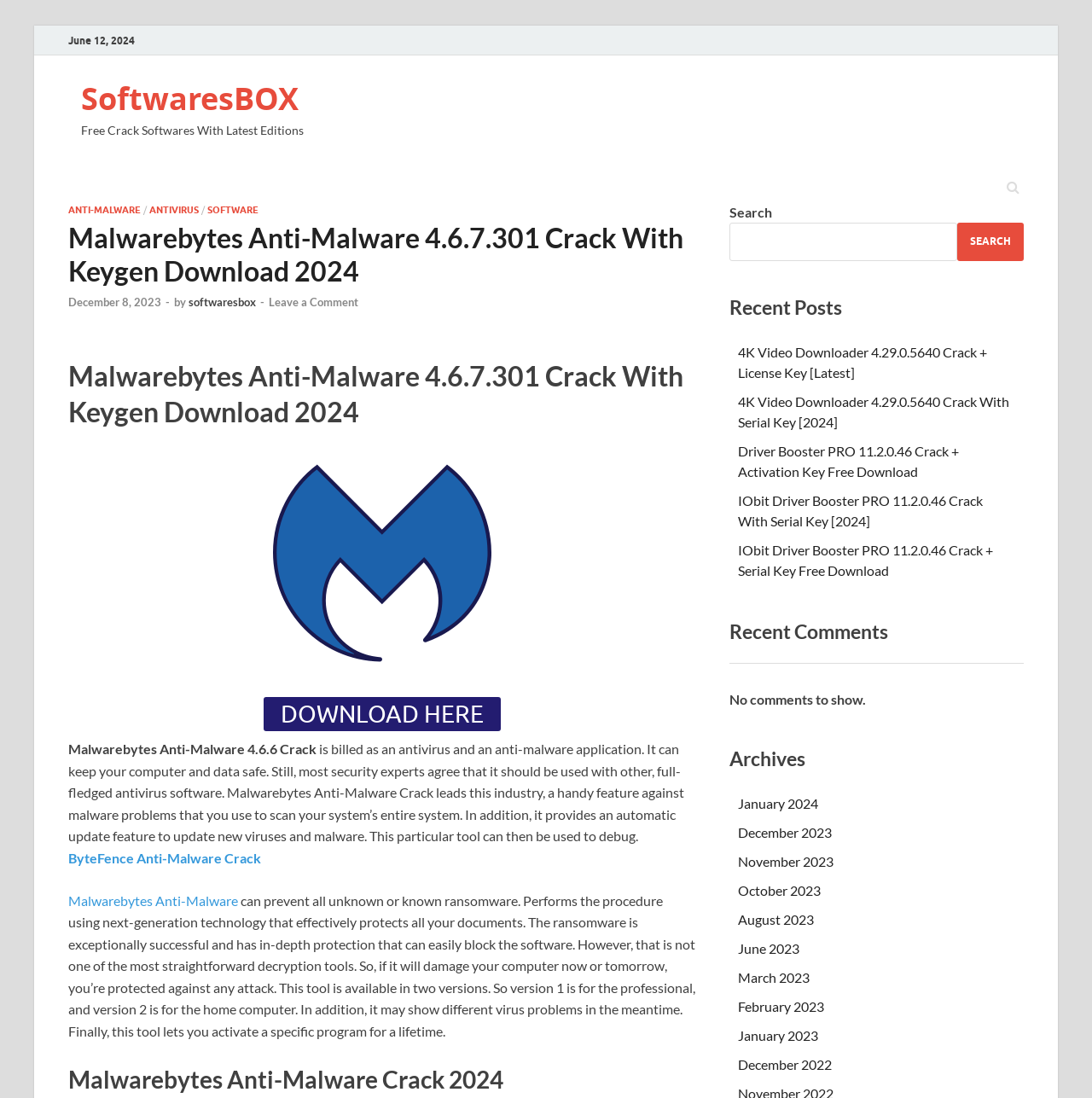Use the information in the screenshot to answer the question comprehensively: What is the name of the software being described?

I found the text 'Malwarebytes Anti-Malware 4.6.7.301 Crack With Keygen Download 2024' which is the title of the webpage, and 'Malwarebytes Anti-Malware' is the name of the software being described.